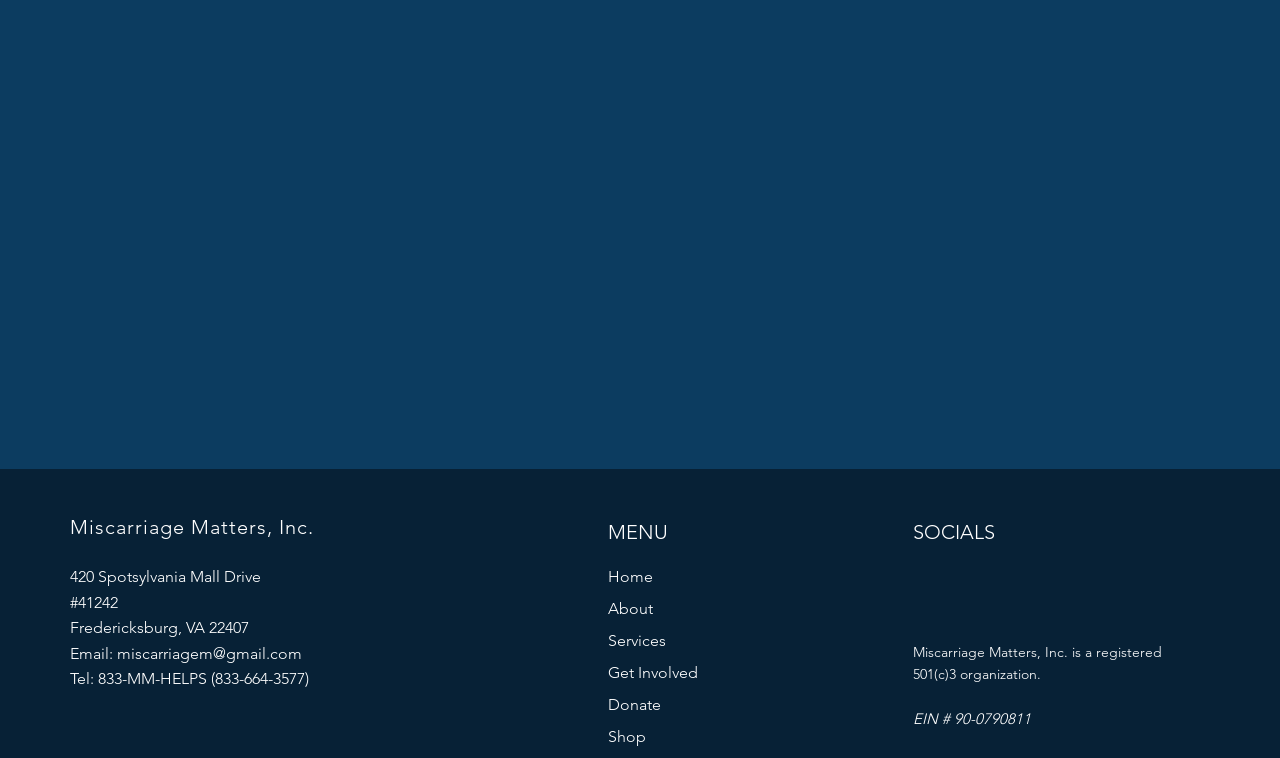Kindly determine the bounding box coordinates for the clickable area to achieve the given instruction: "Check About".

[0.475, 0.782, 0.65, 0.825]